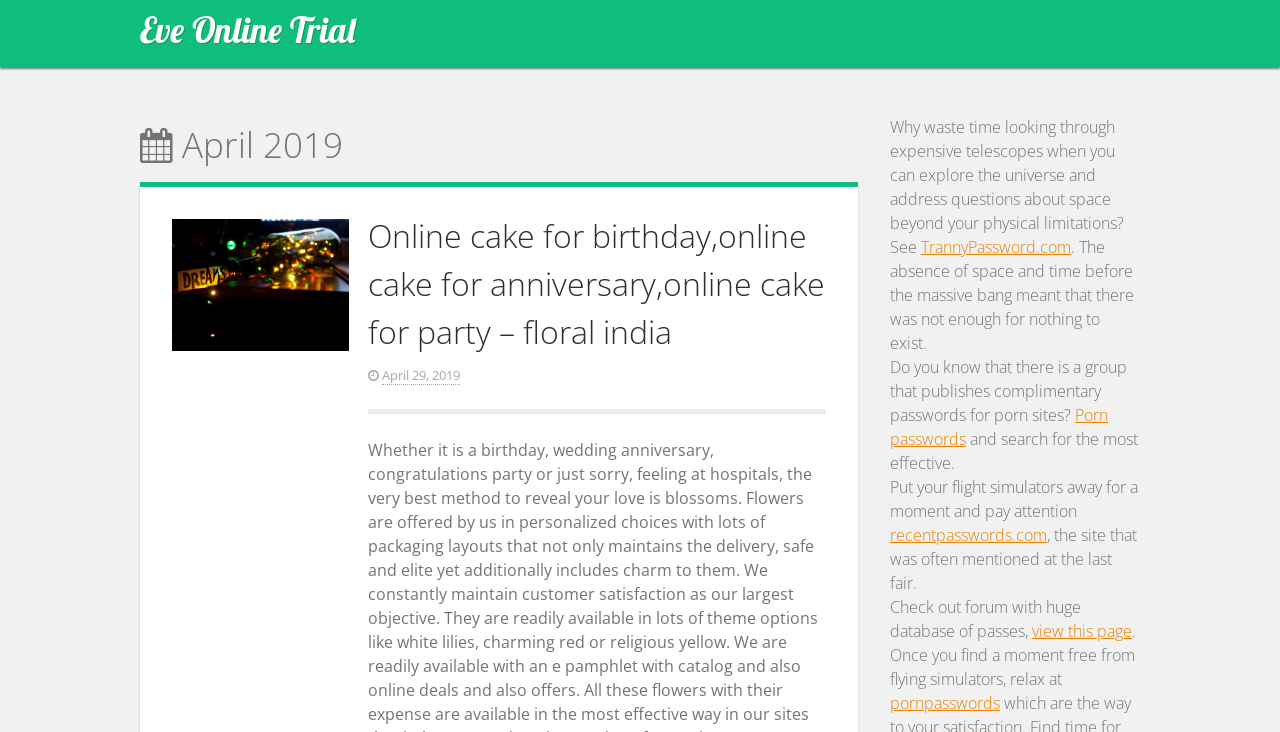Find the bounding box coordinates of the element to click in order to complete this instruction: "View 'pornpasswords'". The bounding box coordinates must be four float numbers between 0 and 1, denoted as [left, top, right, bottom].

[0.695, 0.945, 0.781, 0.975]